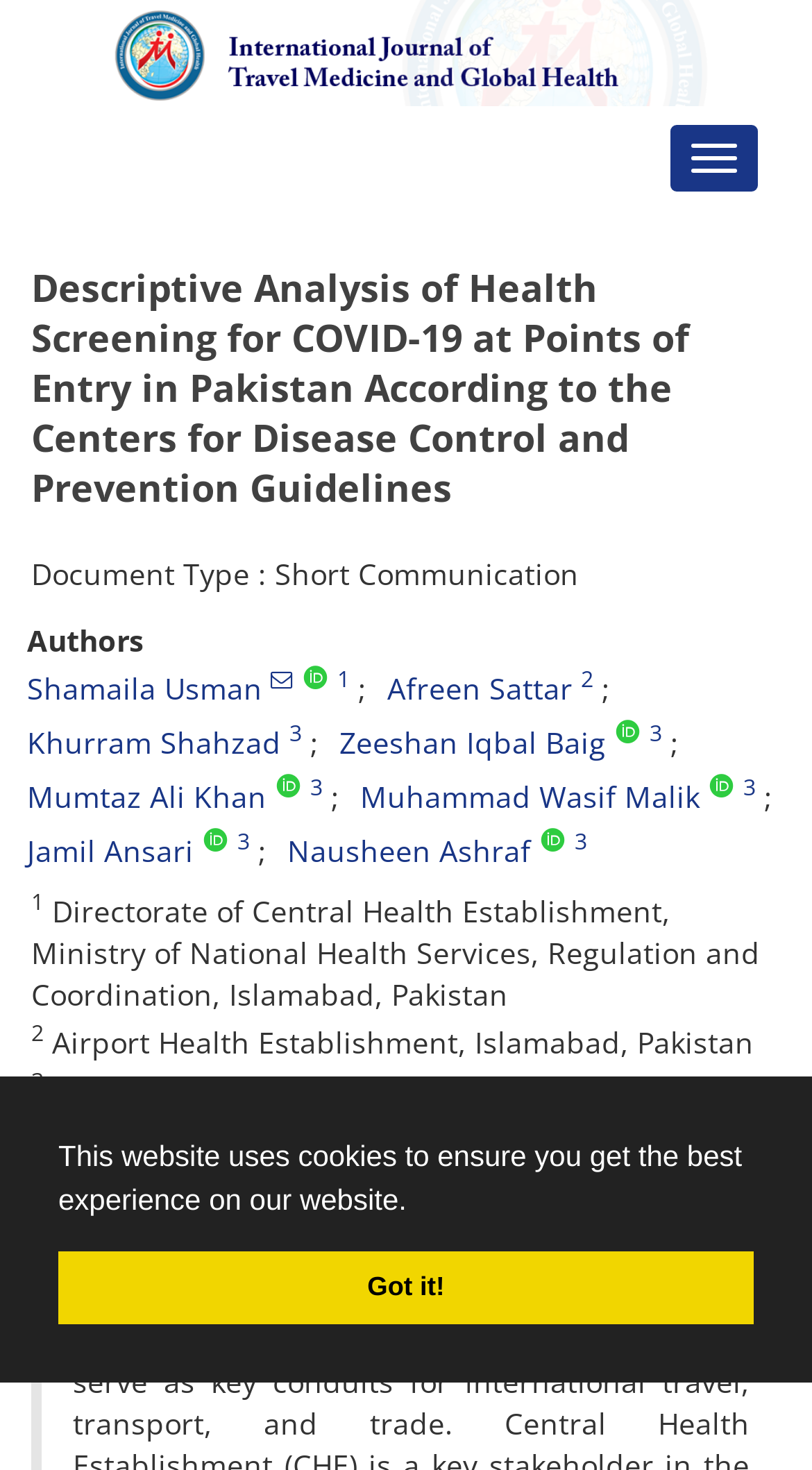Could you provide the bounding box coordinates for the portion of the screen to click to complete this instruction: "Click the toggle navigation button"?

[0.823, 0.083, 0.936, 0.131]